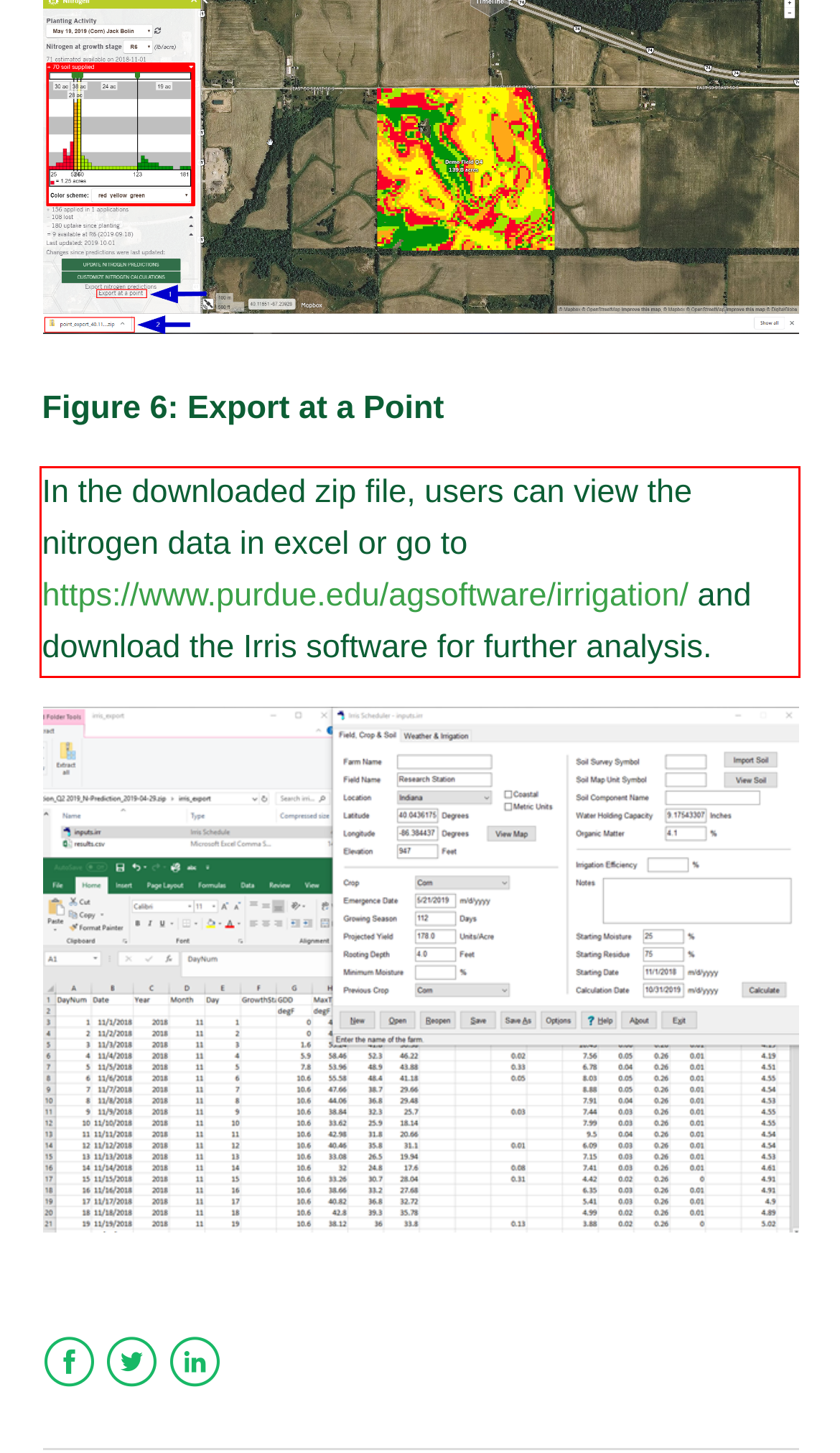By examining the provided screenshot of a webpage, recognize the text within the red bounding box and generate its text content.

In the downloaded zip file, users can view the nitrogen data in excel or go to https://www.purdue.edu/agsoftware/irrigation/ and download the Irris software for further analysis.